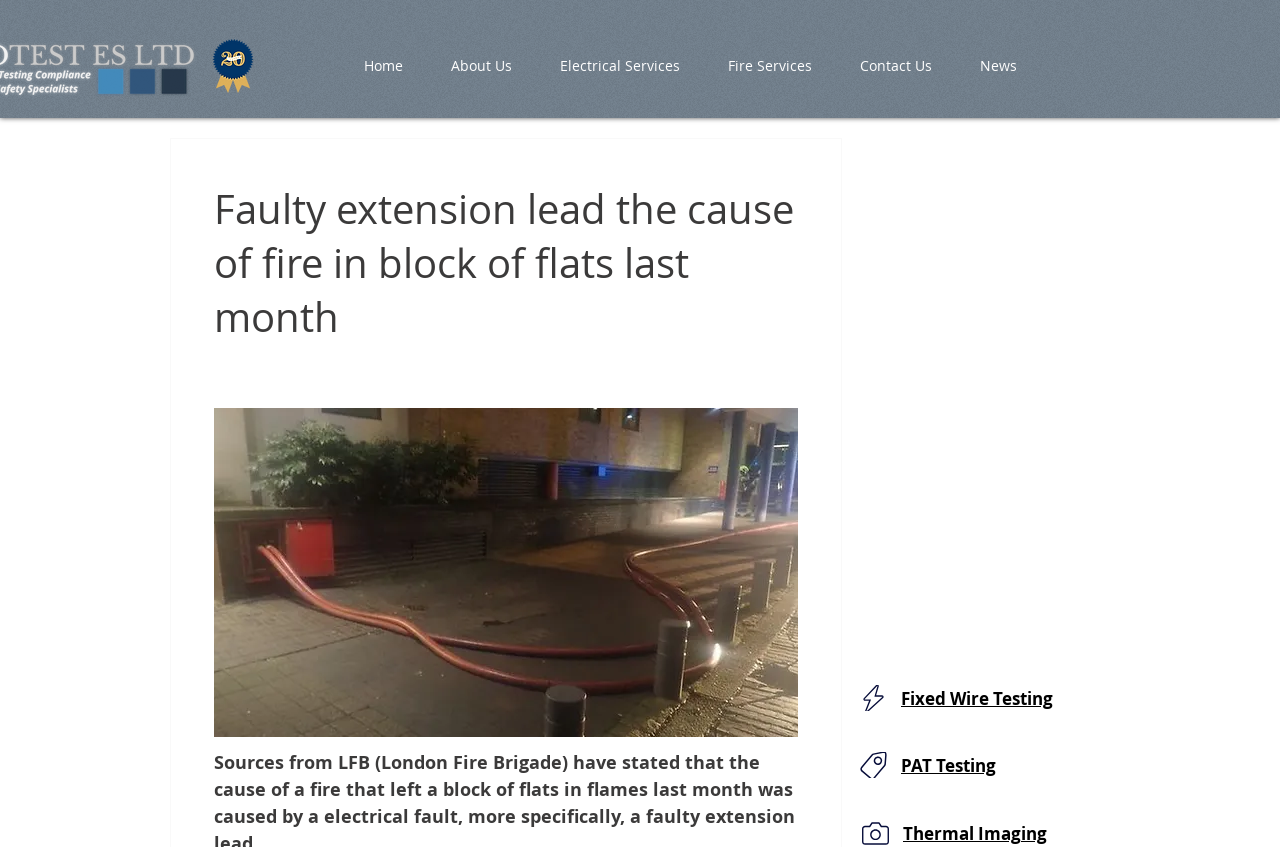What is the purpose of the button below the news heading?
Carefully analyze the image and provide a thorough answer to the question.

The button element below the news heading does not have a descriptive text, so I couldn't determine its purpose. It might be a button to read more, share, or perform some other action.